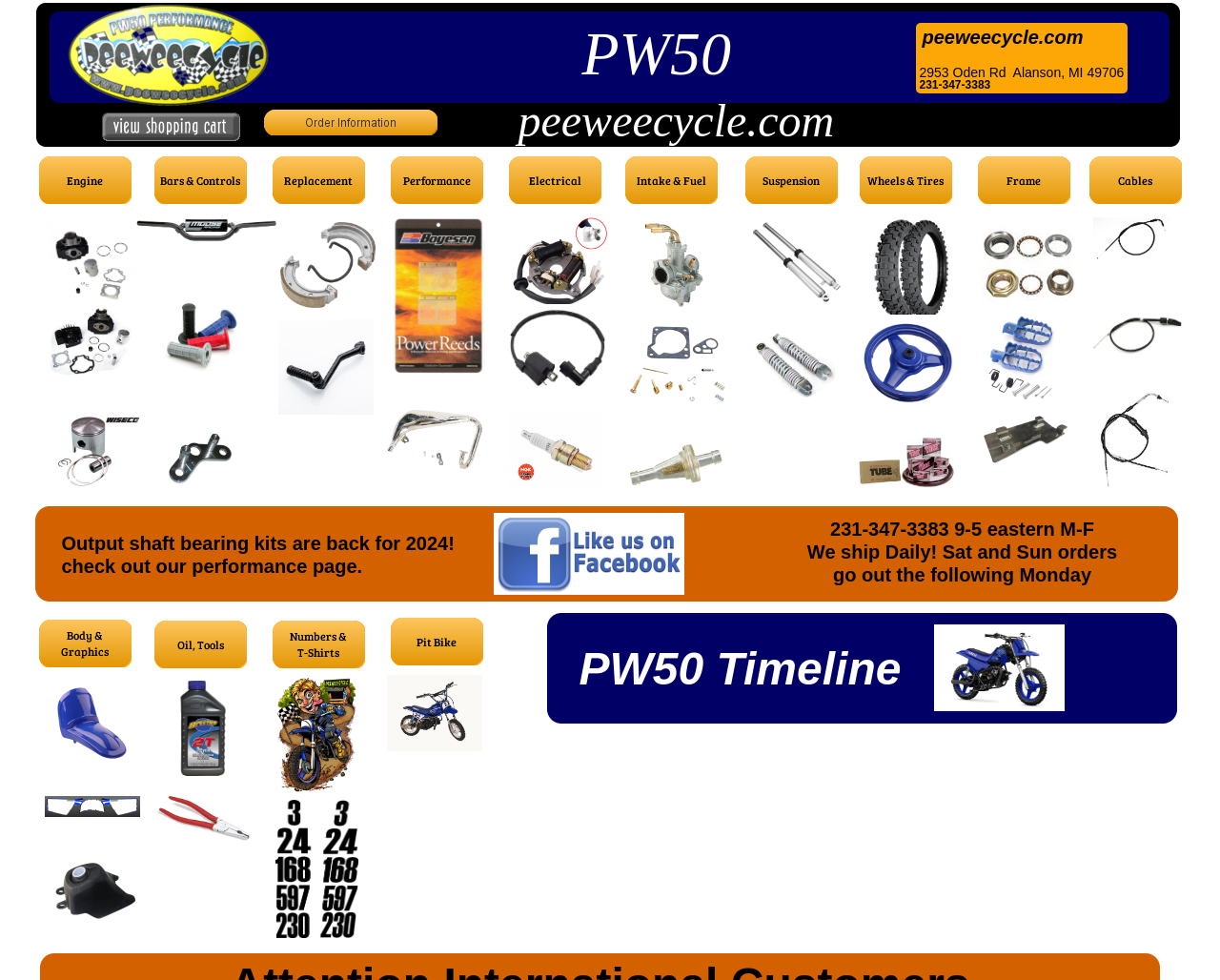What is the recommended page to visit for performance parts?
Provide a one-word or short-phrase answer based on the image.

Performance page